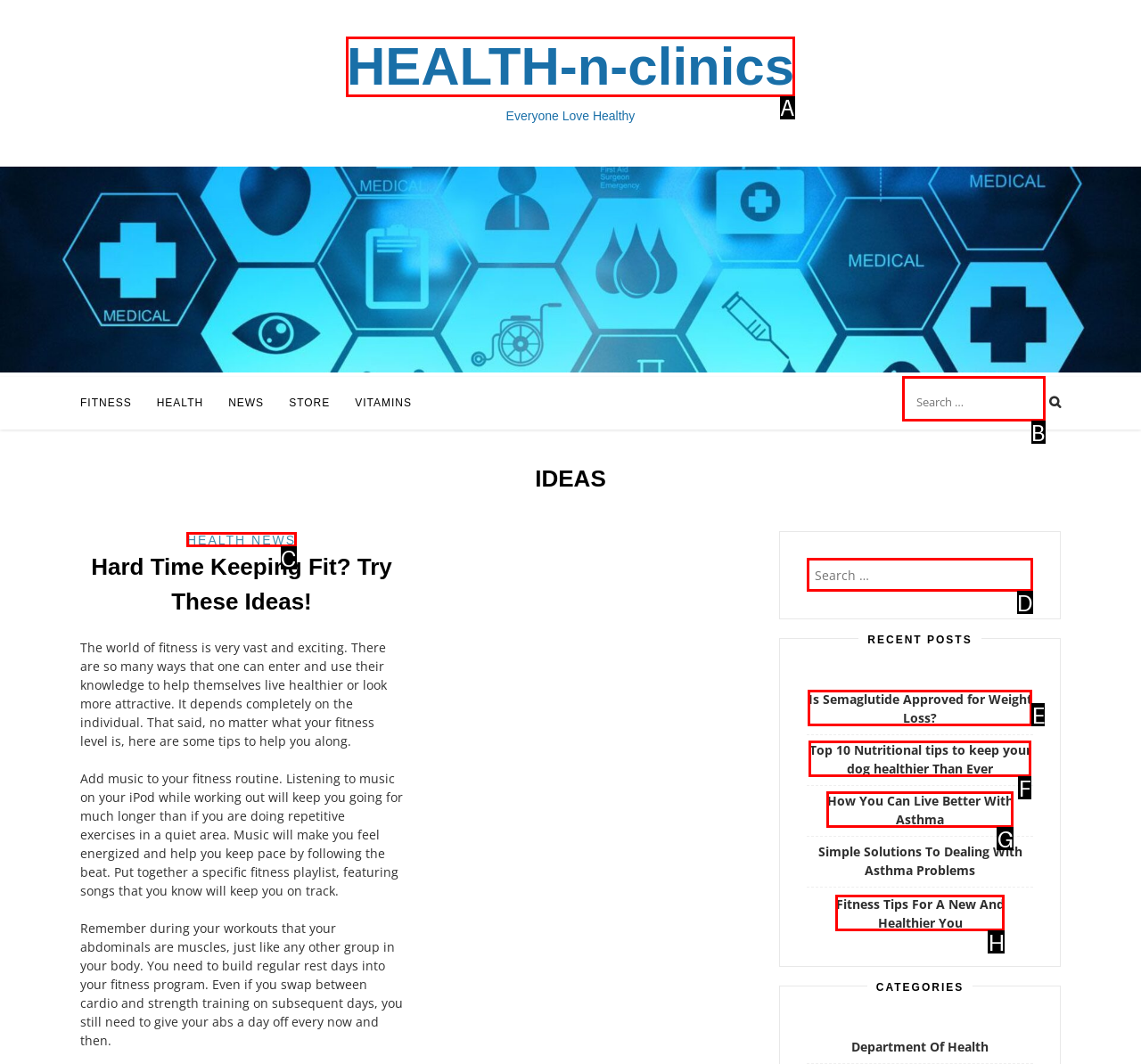Given the task: Search for health news, indicate which boxed UI element should be clicked. Provide your answer using the letter associated with the correct choice.

B